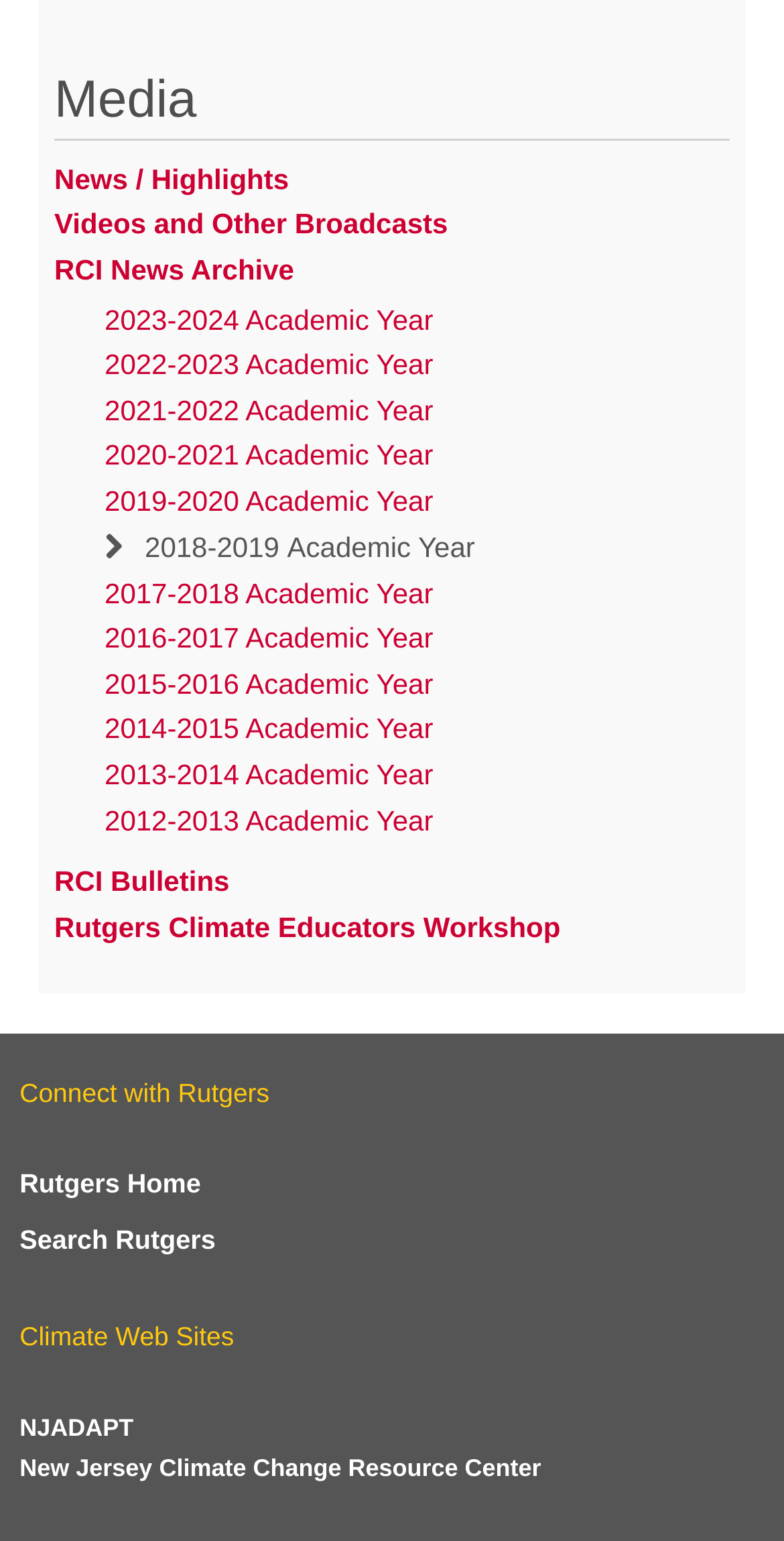Specify the bounding box coordinates of the area that needs to be clicked to achieve the following instruction: "Explore New Jersey Climate Change Resource Center".

[0.025, 0.94, 0.69, 0.966]